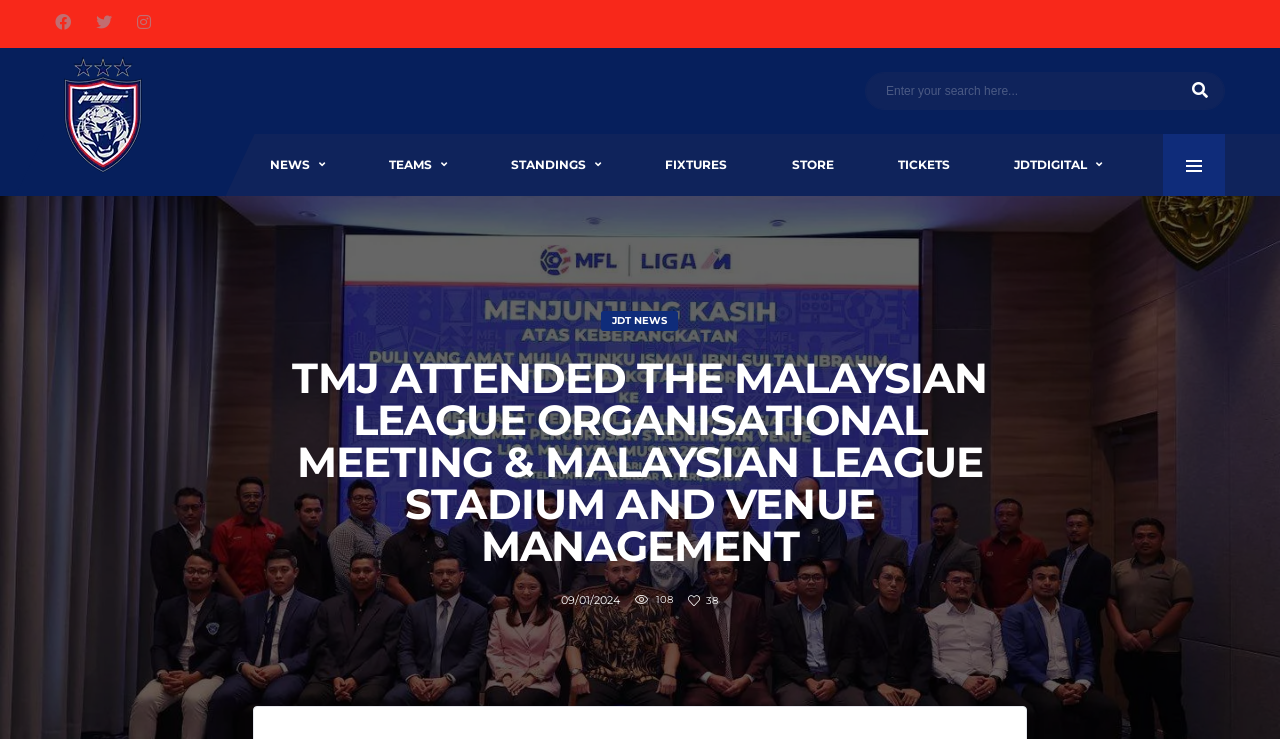Please specify the bounding box coordinates of the element that should be clicked to execute the given instruction: 'Search for something'. Ensure the coordinates are four float numbers between 0 and 1, expressed as [left, top, right, bottom].

[0.676, 0.097, 0.957, 0.149]